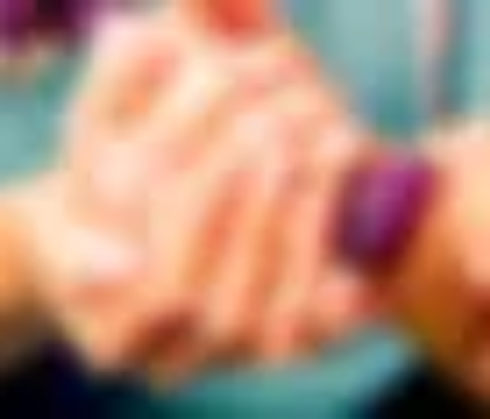What is the relationship depicted in the image?
Offer a detailed and exhaustive answer to the question.

The image shows a close-up of two hands clasped together, conveying a sense of warmth and connection, which illustrates the caring nature of physical therapy and emphasizes the relationship between the practitioner and patient.